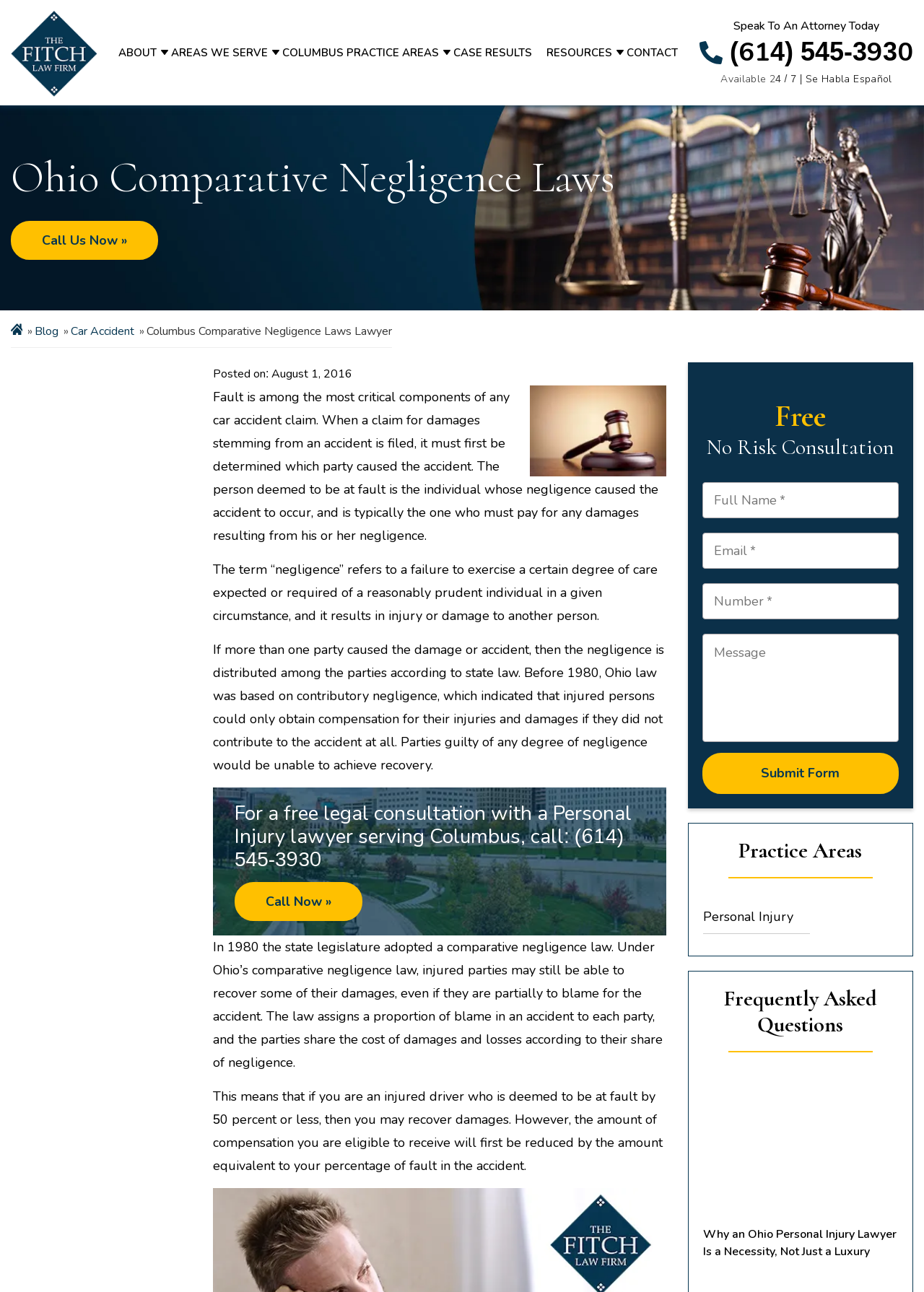What is the law firm's name?
Look at the image and respond with a single word or a short phrase.

The Fitch Law Firm